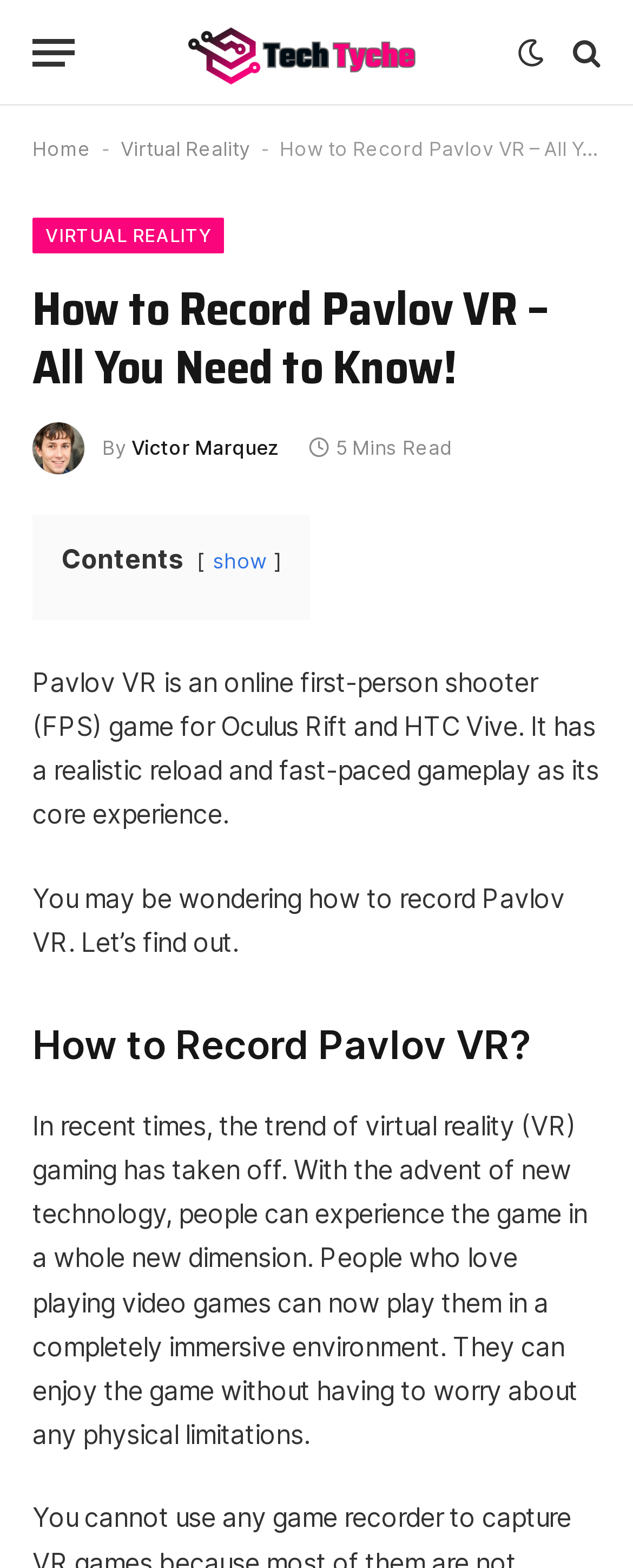Find the main header of the webpage and produce its text content.

How to Record Pavlov VR – All You Need to Know!